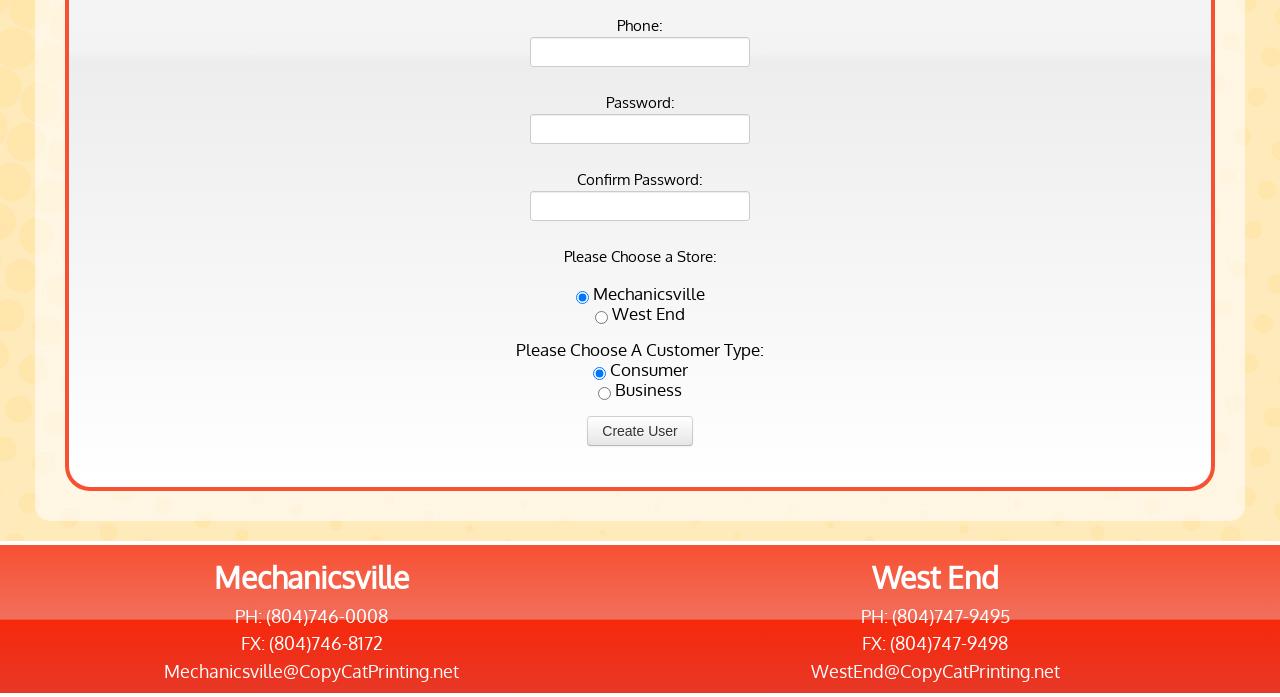Using the element description: "PH: (804)747-9495", determine the bounding box coordinates for the specified UI element. The coordinates should be four float numbers between 0 and 1, [left, top, right, bottom].

[0.673, 0.868, 0.789, 0.9]